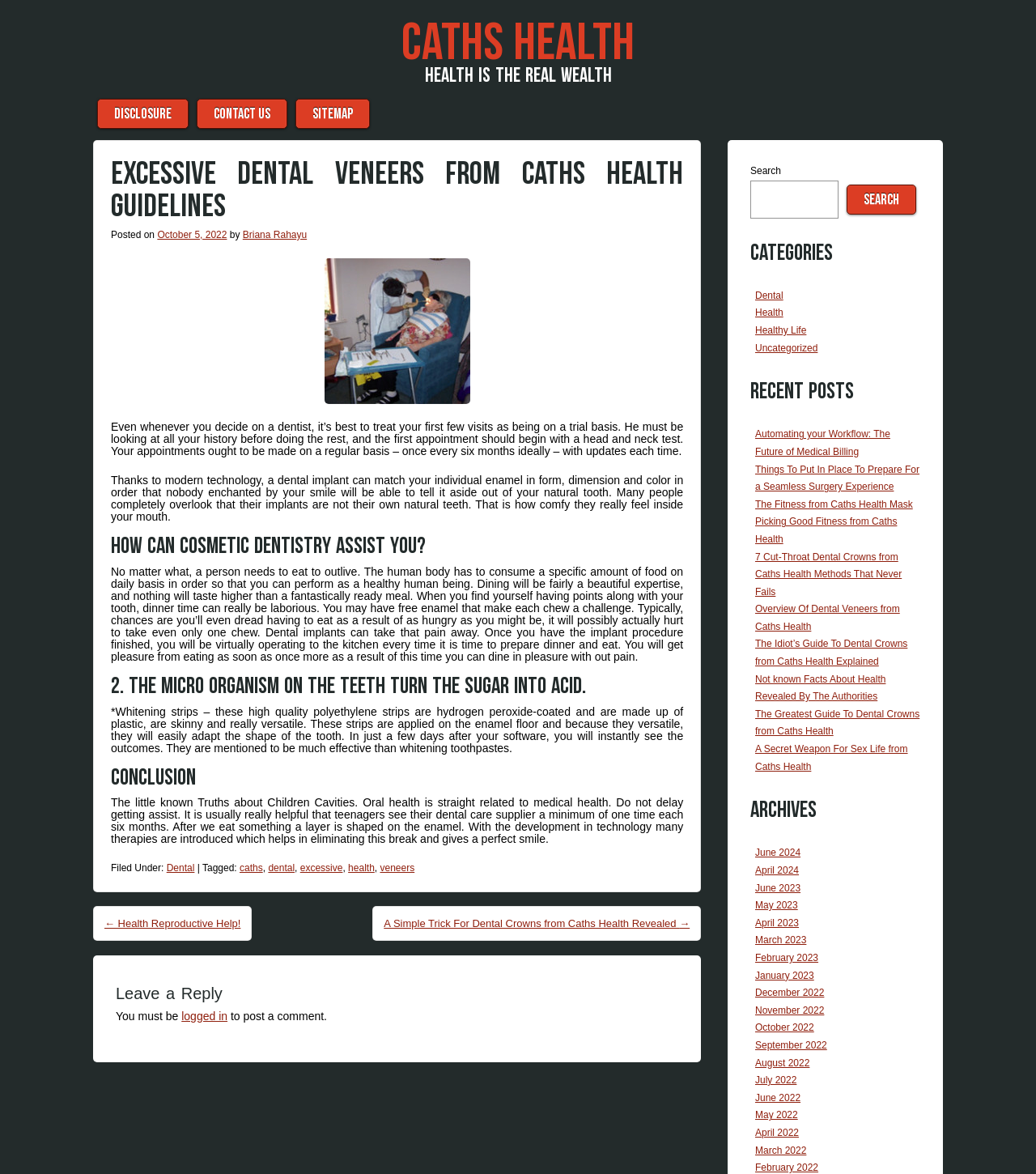Determine the bounding box coordinates for the area that should be clicked to carry out the following instruction: "Click on the 'DISCLOSURE' link".

[0.11, 0.092, 0.166, 0.102]